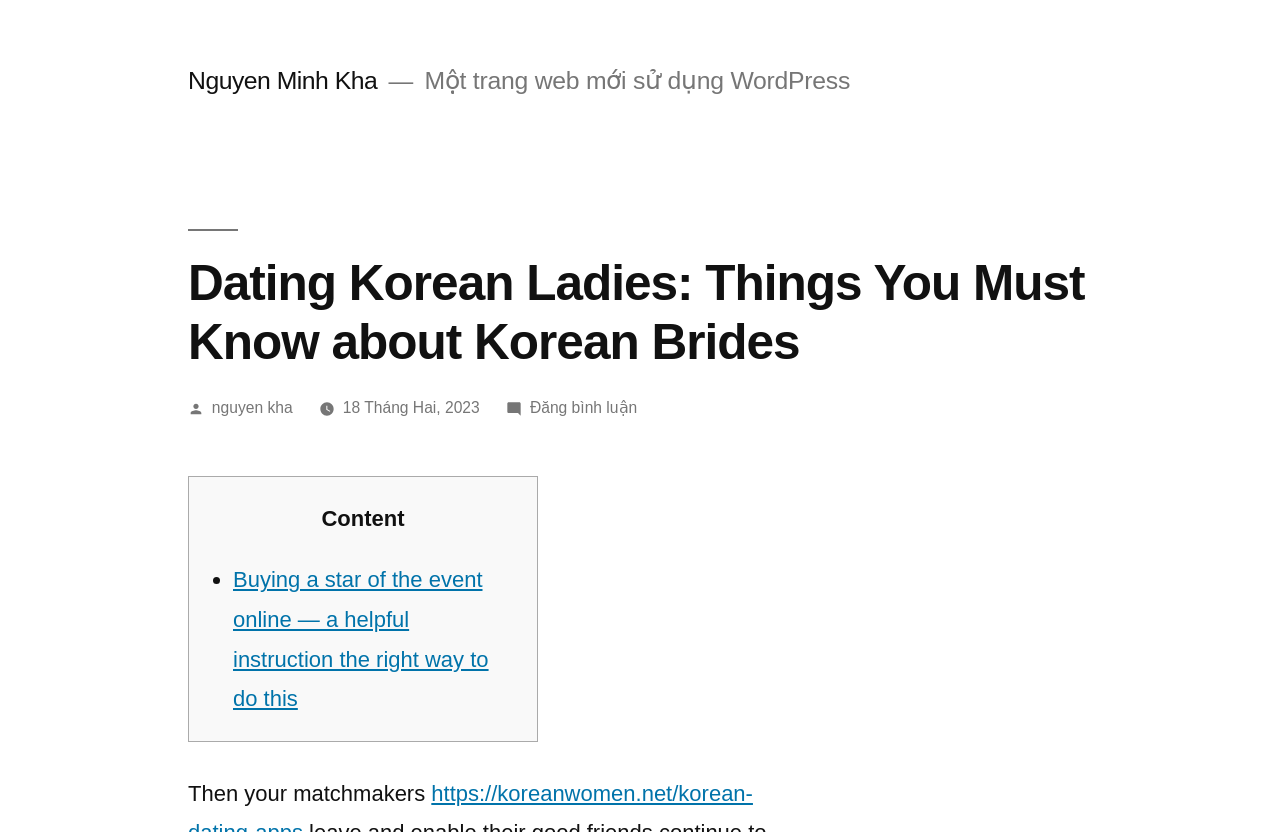Identify and extract the main heading from the webpage.

Dating Korean Ladies: Things You Must Know about Korean Brides